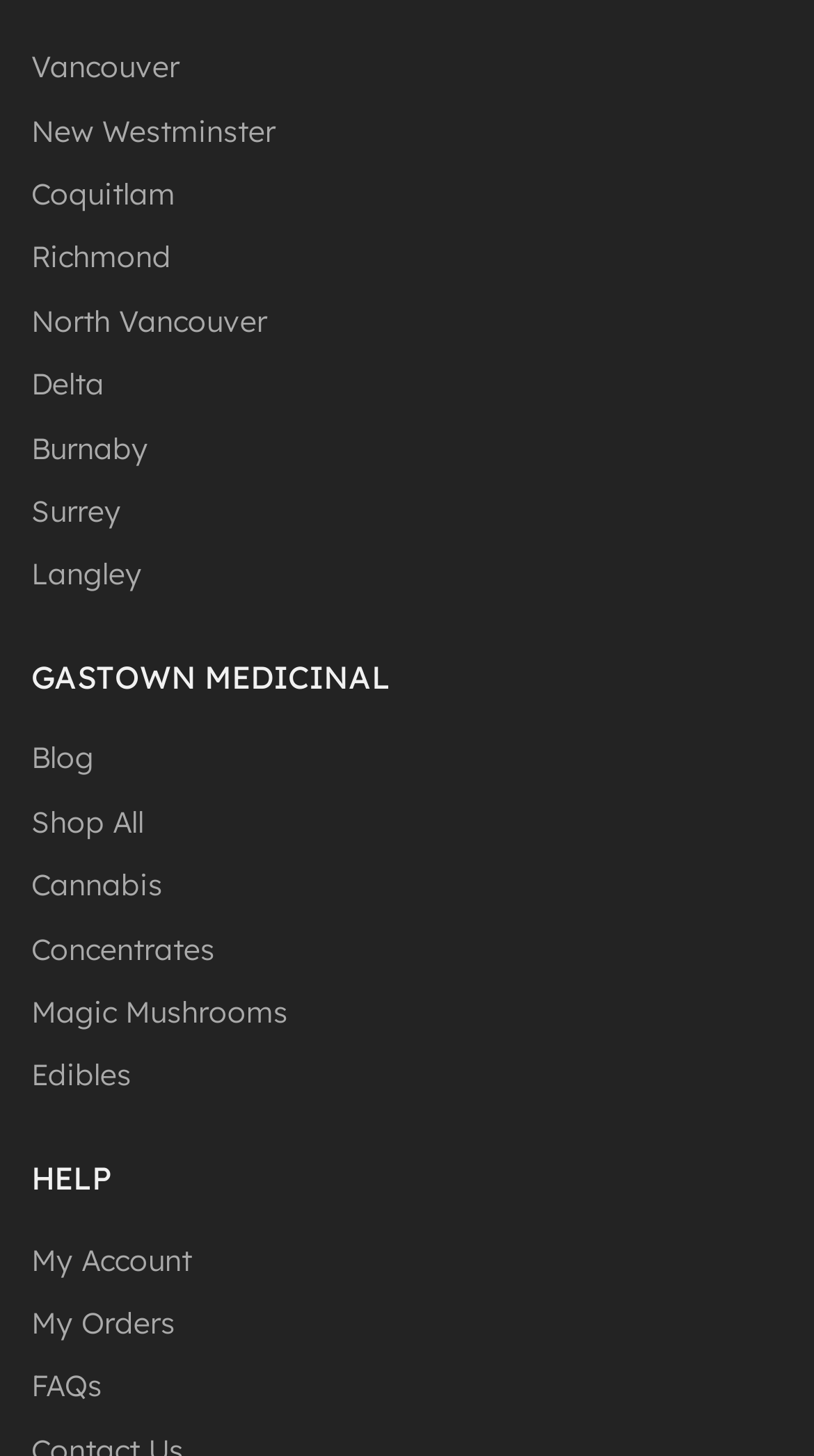Extract the bounding box coordinates for the described element: "North Vancouver". The coordinates should be represented as four float numbers between 0 and 1: [left, top, right, bottom].

[0.038, 0.205, 0.328, 0.245]